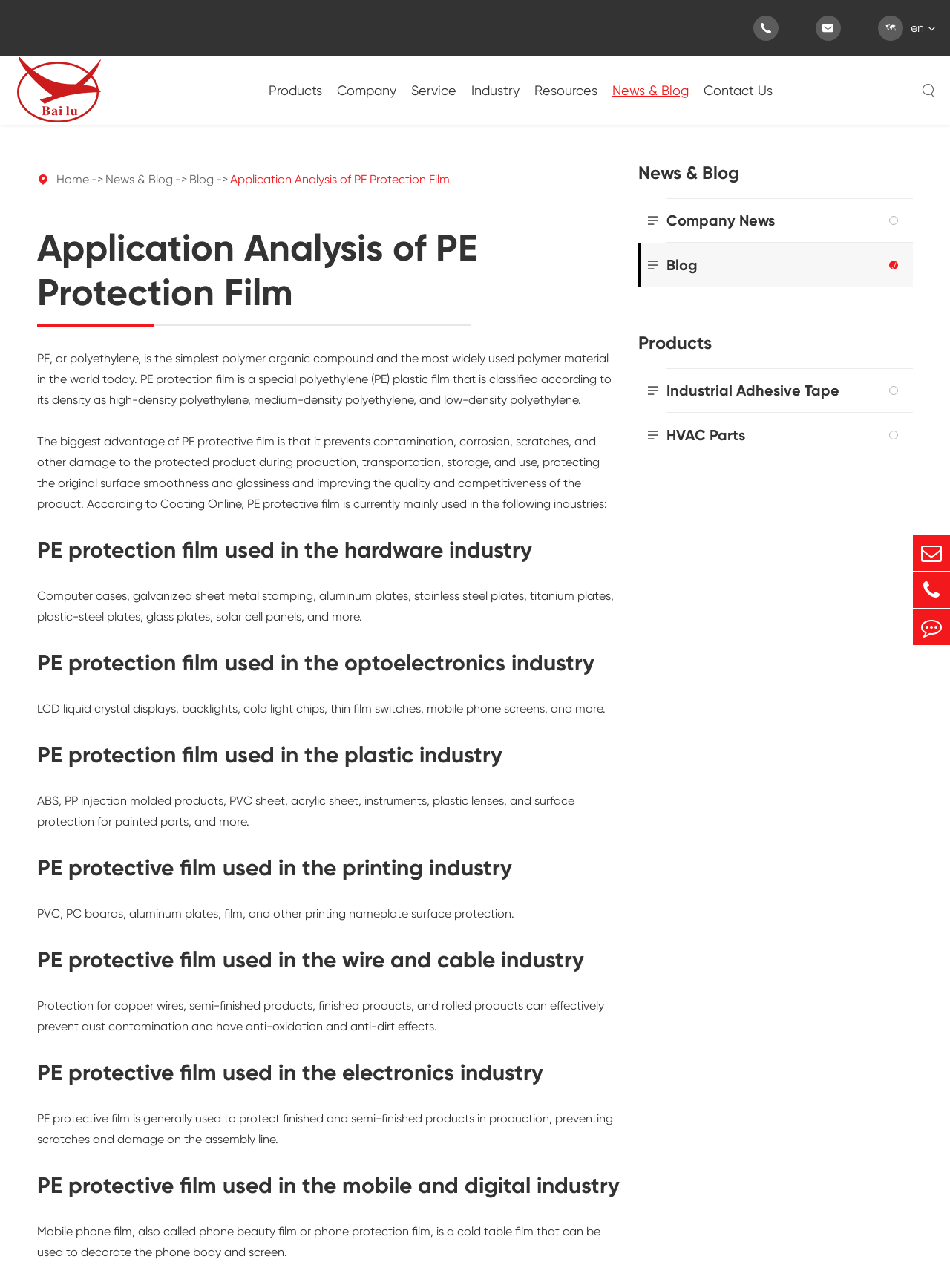Identify the text that serves as the heading for the webpage and generate it.

Application Analysis of PE Protection Film